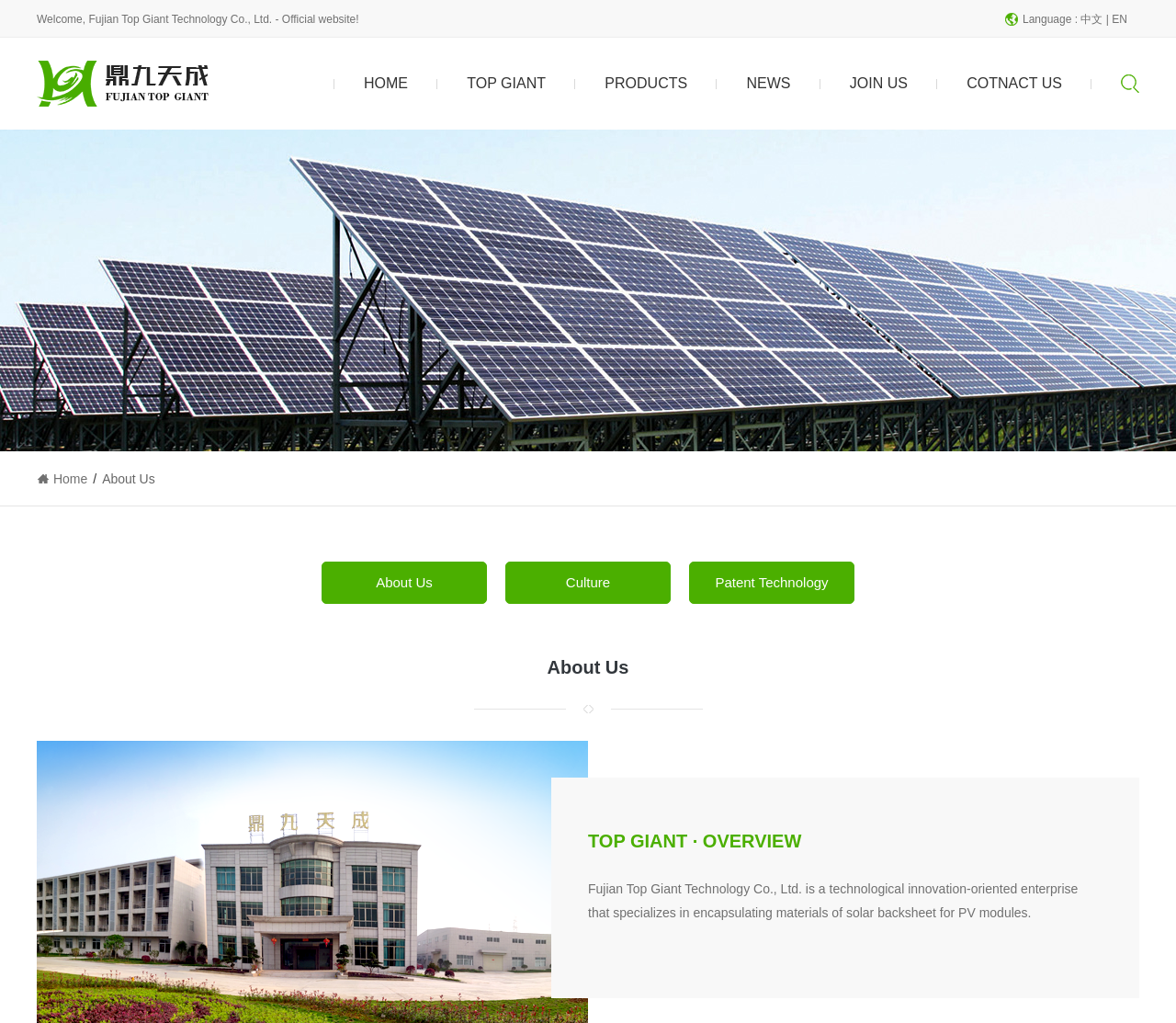Indicate the bounding box coordinates of the clickable region to achieve the following instruction: "Go to HOME page."

[0.284, 0.037, 0.372, 0.127]